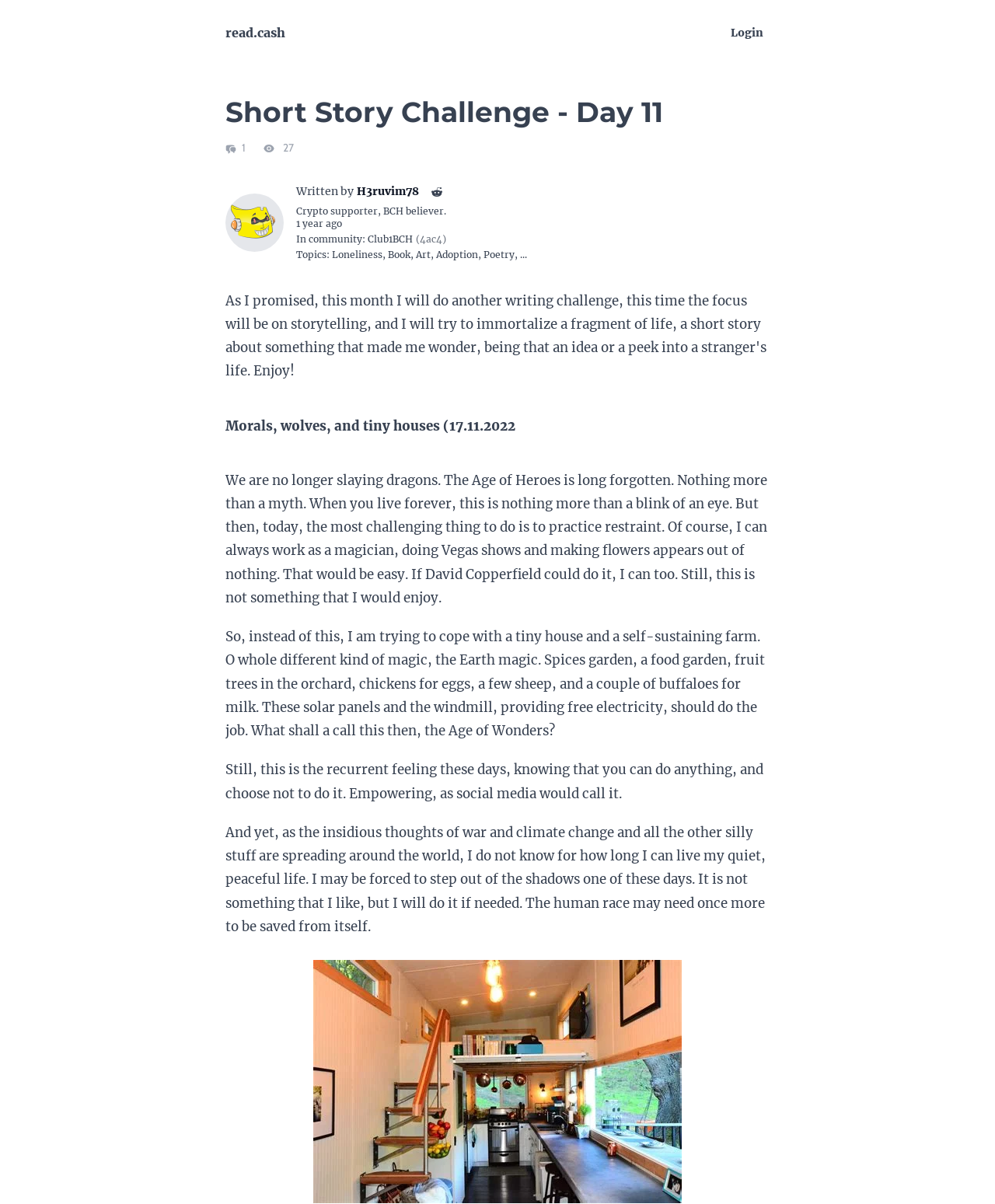Please identify the bounding box coordinates of the area that needs to be clicked to follow this instruction: "Explore the topic of Poetry".

[0.486, 0.206, 0.517, 0.216]